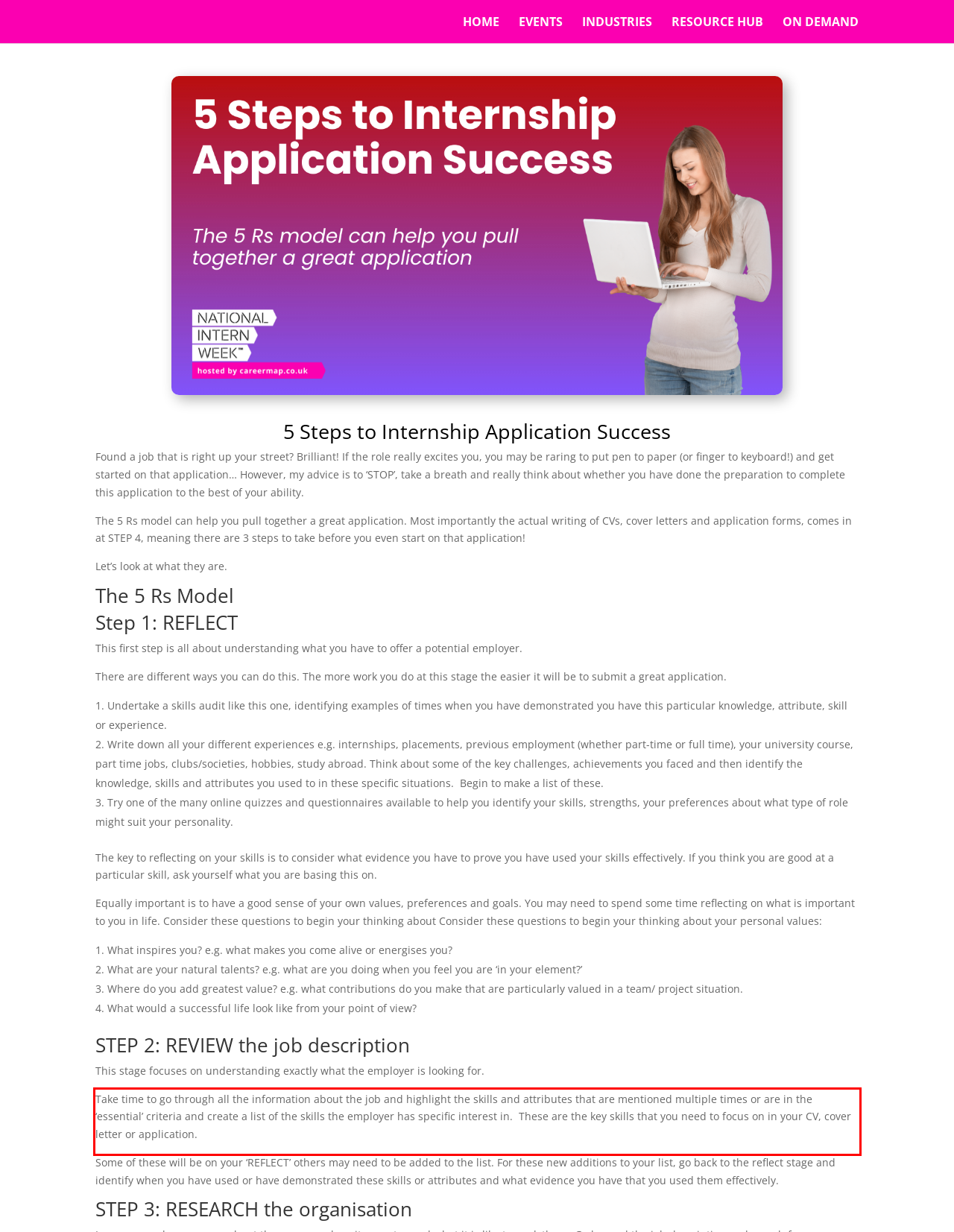You are provided with a screenshot of a webpage that includes a UI element enclosed in a red rectangle. Extract the text content inside this red rectangle.

Take time to go through all the information about the job and highlight the skills and attributes that are mentioned multiple times or are in the ‘essential’ criteria and create a list of the skills the employer has specific interest in. These are the key skills that you need to focus on in your CV, cover letter or application.